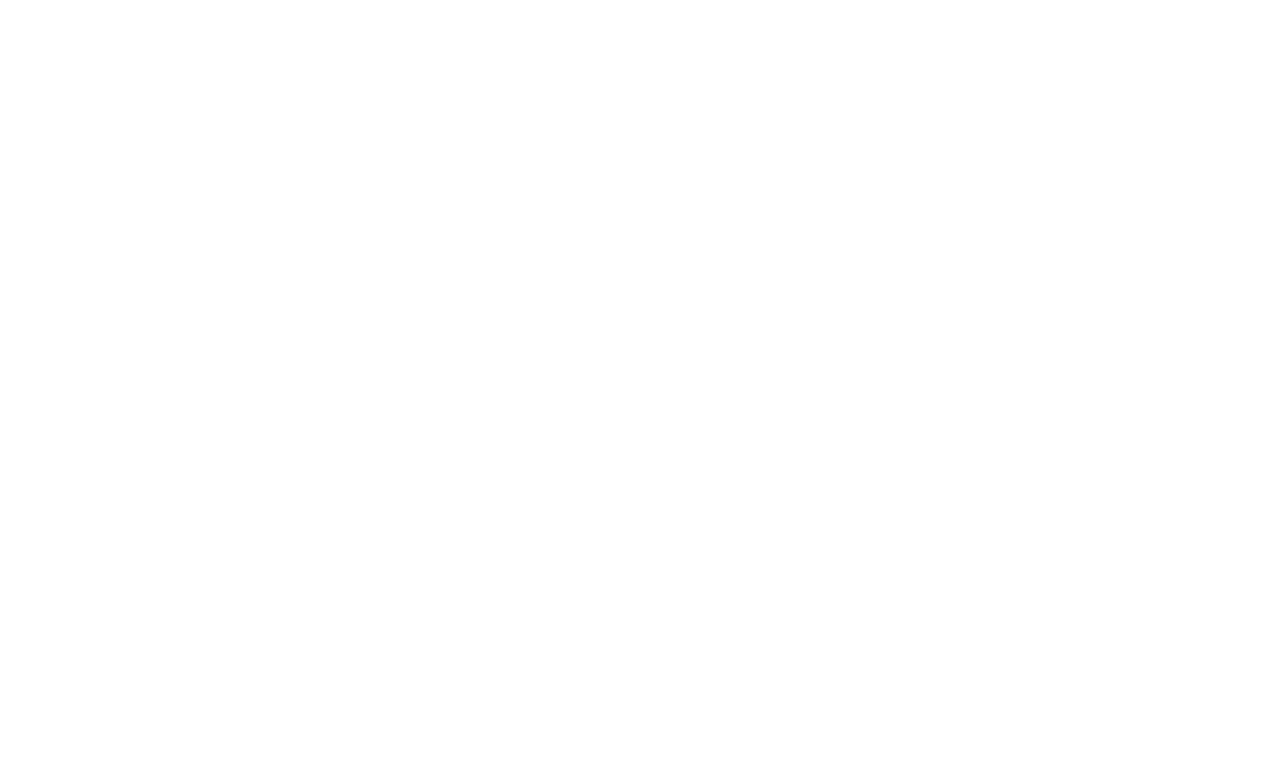Give a one-word or short phrase answer to the question: 
How many figures are present on the webpage?

2